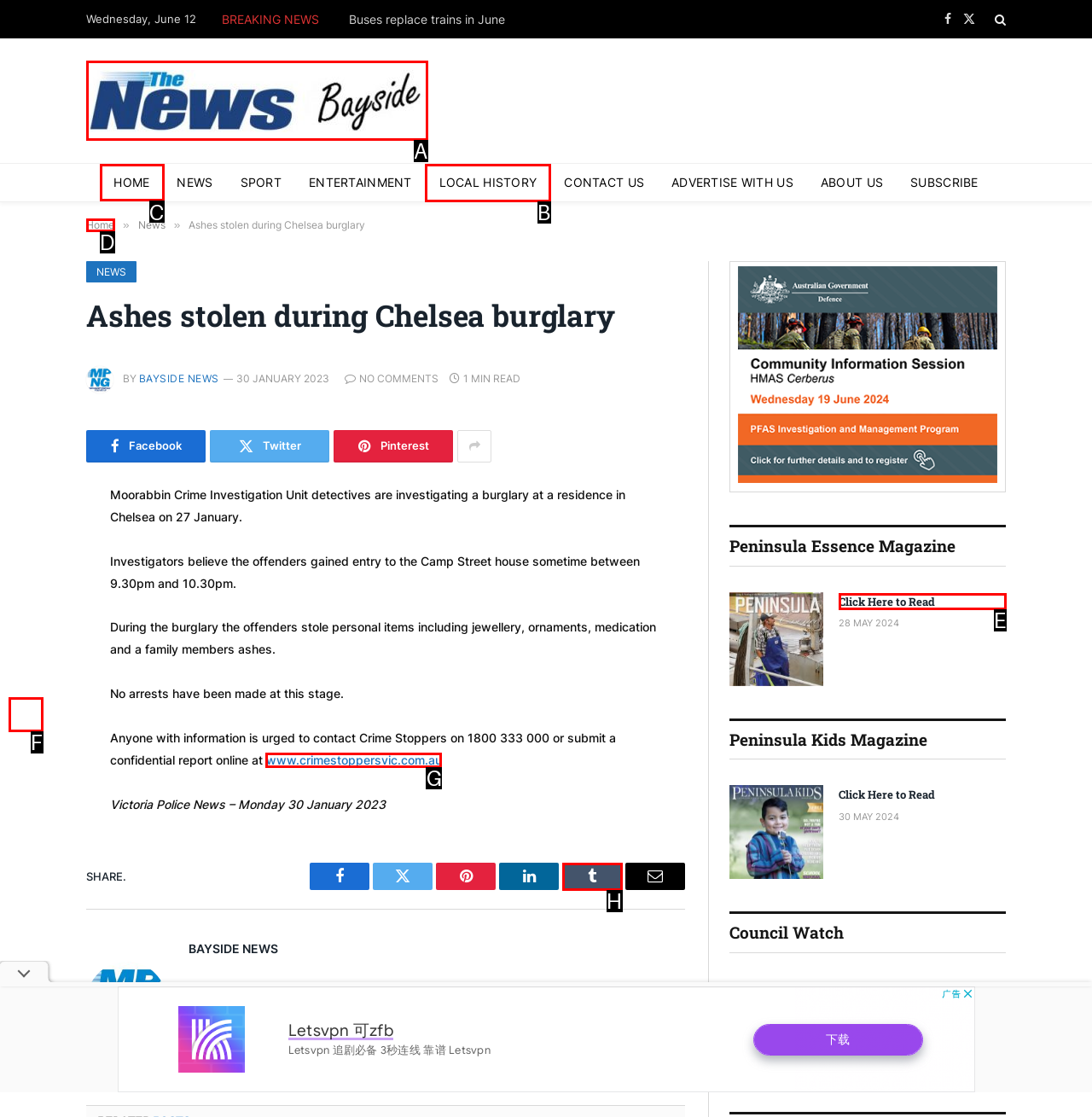Determine which option you need to click to execute the following task: Click on the 'HOME' link. Provide your answer as a single letter.

C